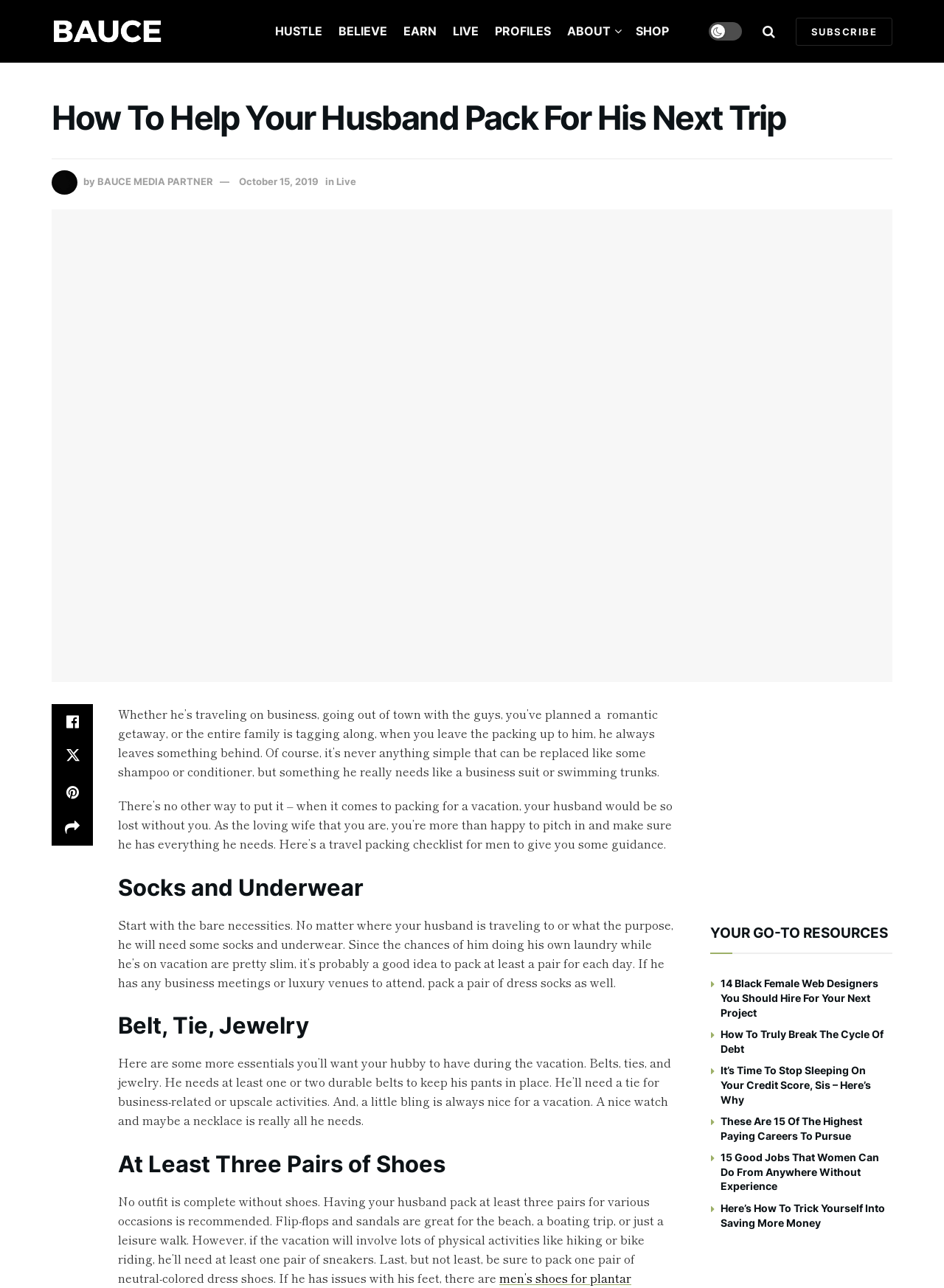Provide a brief response to the question below using a single word or phrase: 
What is the purpose of the 'YOUR GO-TO RESOURCES' section?

Provide additional resources